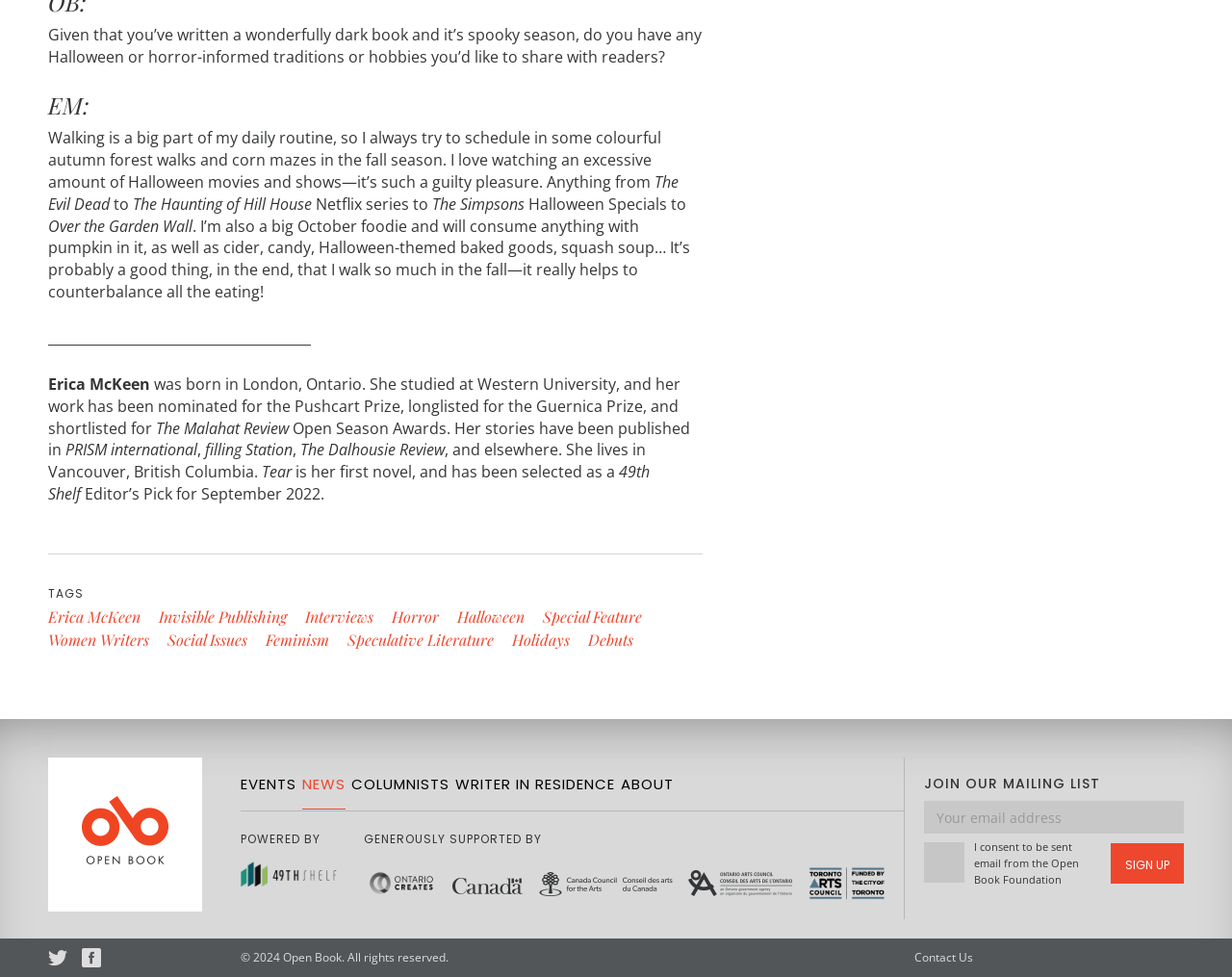Find the bounding box of the UI element described as: "parent_node: POWERED BY". The bounding box coordinates should be given as four float values between 0 and 1, i.e., [left, top, right, bottom].

[0.195, 0.884, 0.273, 0.902]